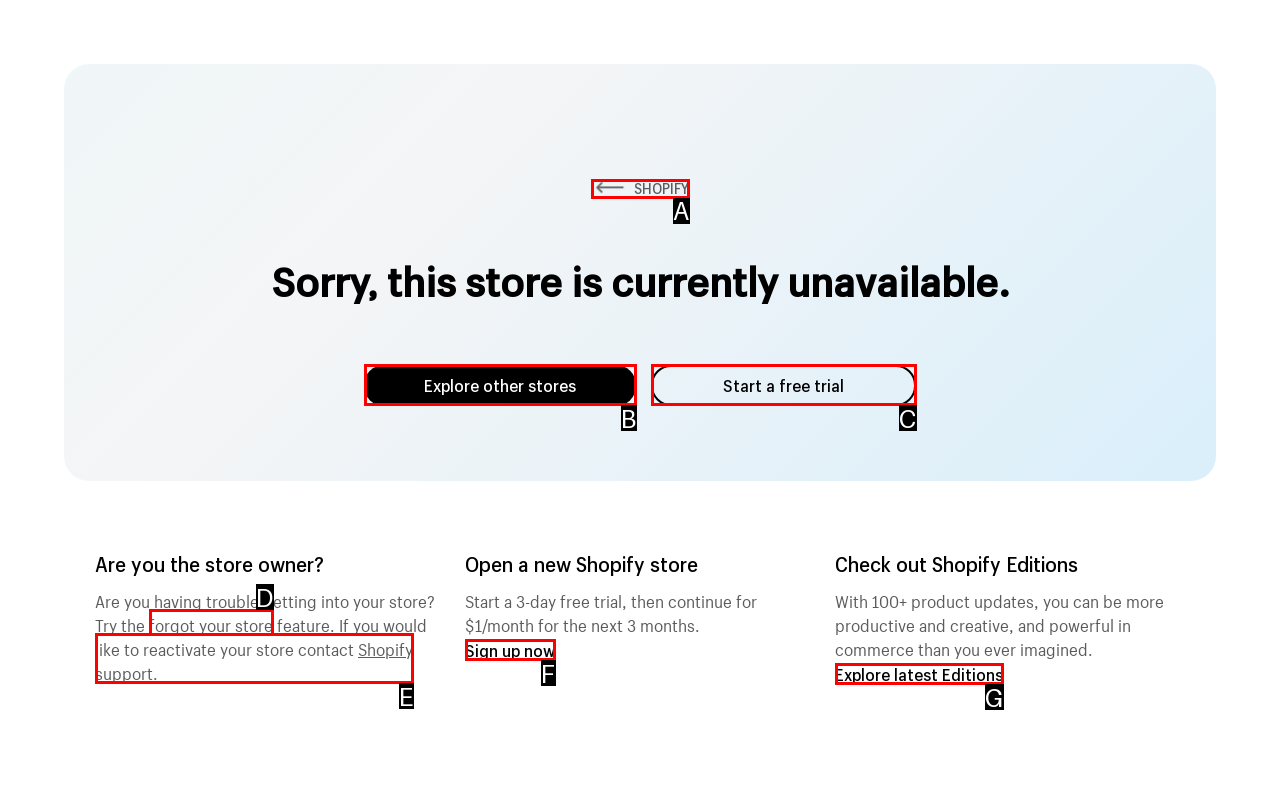Match the element description: SHOPIFY to the correct HTML element. Answer with the letter of the selected option.

A